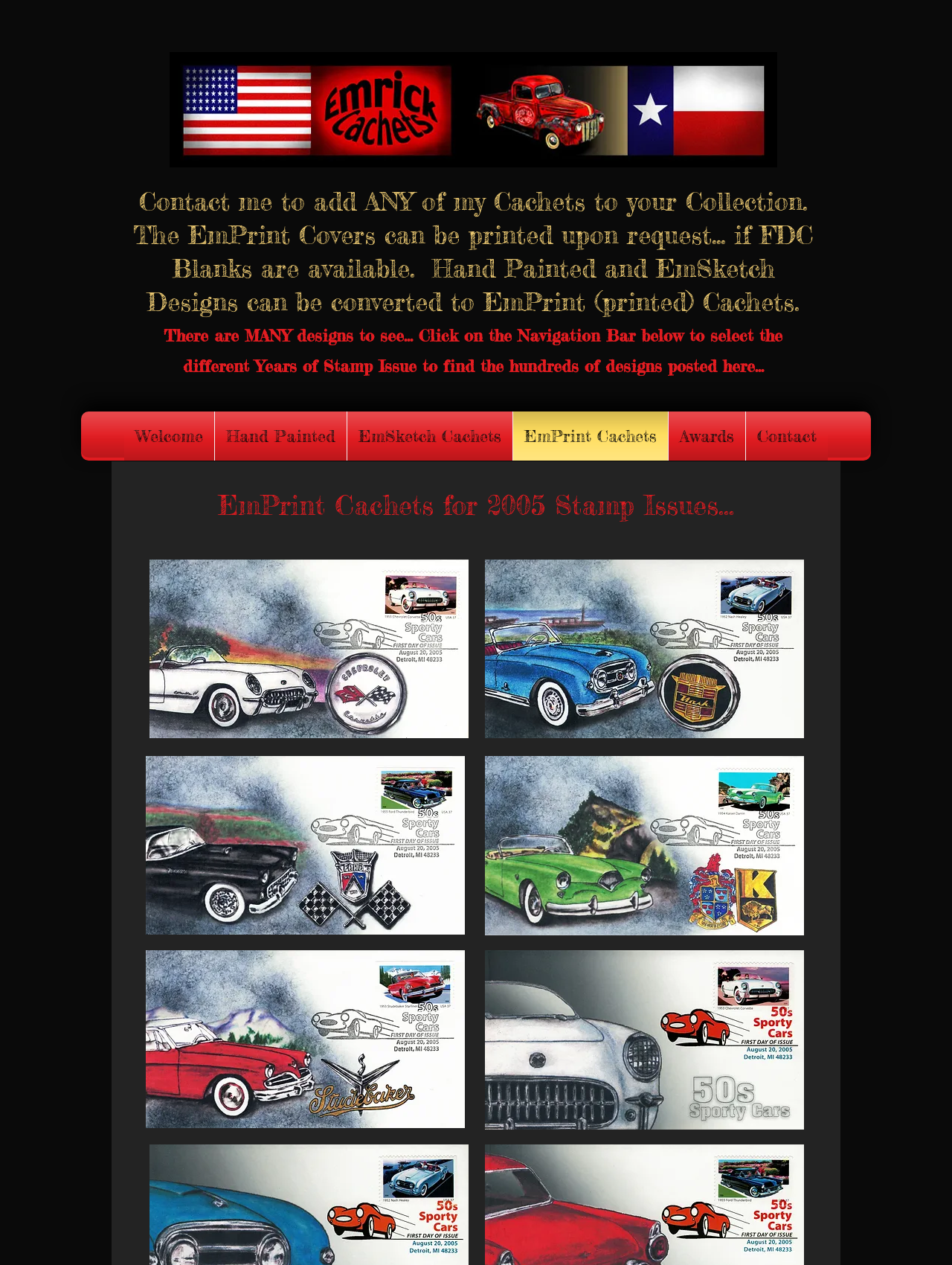Determine the bounding box coordinates (top-left x, top-left y, bottom-right x, bottom-right y) of the UI element described in the following text: EmPrint Cachets

[0.543, 0.325, 0.698, 0.364]